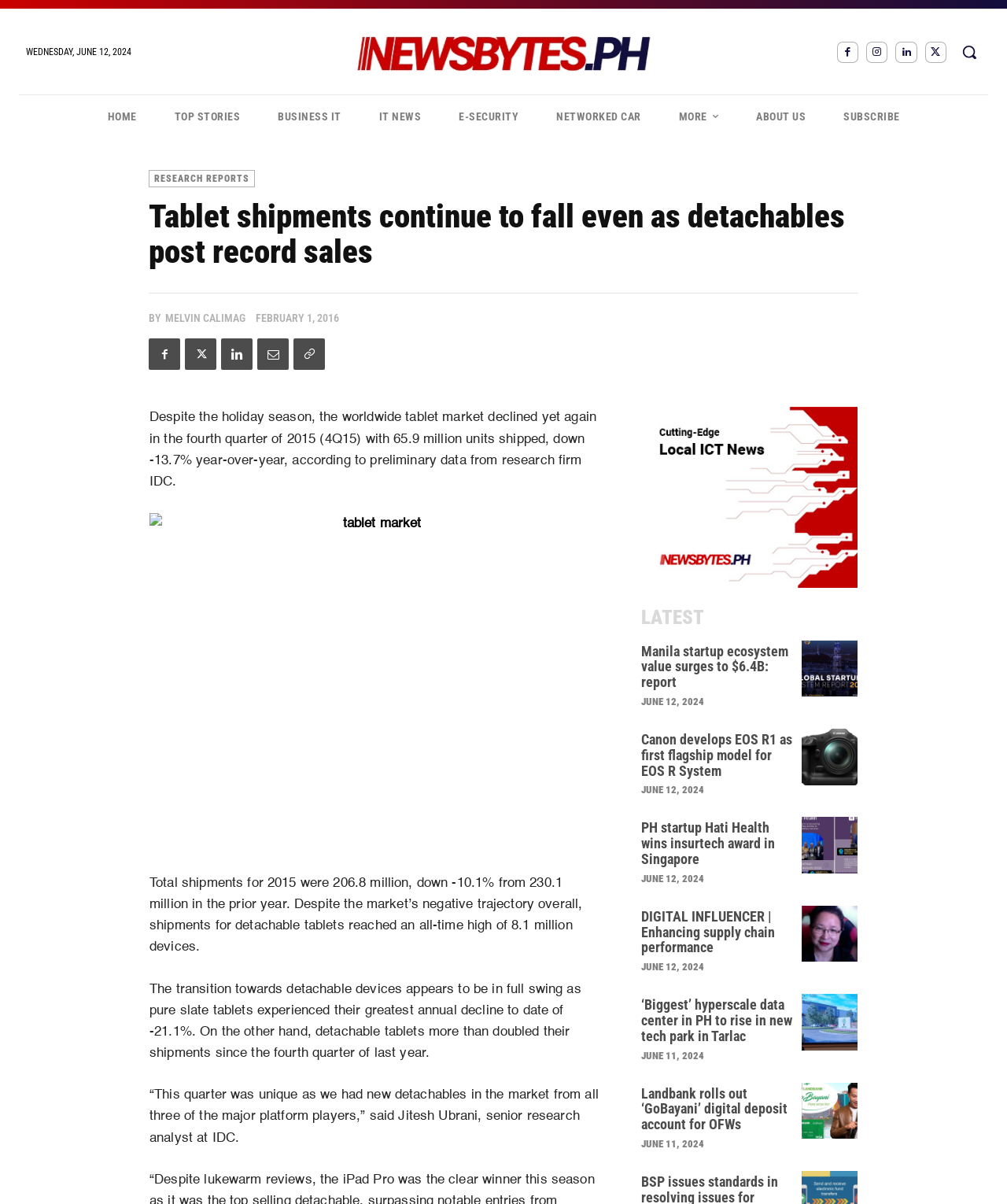Describe the webpage meticulously, covering all significant aspects.

This webpage appears to be a news article page. At the top, there is a logo on the left and a search button on the right. Below the logo, there are several links to different sections of the website, including "HOME", "TOP STORIES", "BUSINESS IT", and others.

The main article is titled "Tablet shipments continue to fall even as detachables post record sales" and is written by Melvin Calimag. The article discusses the decline of the worldwide tablet market in the fourth quarter of 2015, with 65.9 million units shipped, down 13.7% year-over-year. The article also mentions that detachable tablets reached an all-time high of 8.1 million devices.

To the right of the article, there is a section titled "LATEST" with several news headlines and links to other articles. Each headline has a corresponding time stamp, with dates ranging from June 11, 2024, to June 12, 2024. The headlines include "Manila startup ecosystem value surges to $6.4B: report", "Canon develops EOS R1 as first flagship model for EOS R System", and others.

There are also several social media links and a "SUBSCRIBE" button at the top of the page. Overall, the webpage has a clean and organized layout, with clear headings and concise text.